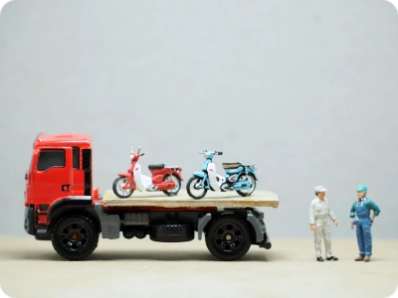Provide a comprehensive description of the image.

The image depicts a vibrant red miniature truck, transporting three model motorcycles on its flatbed. The bikes, featuring distinct colors — a red bike, a white one, and a blue one — are carefully parked side-by-side, showcasing the precision involved in bike relocation. Adjacent to the truck stand two miniature figures dressed in work attire, suggesting a friendly conversation about the bike-shifting service. This scene highlights the importance of trusted transportation solutions for relocating valuable possessions, emphasizing care and attention to detail during the shifting process. Ideal for those considering bike relocation services, this representation captures the essence of hassle-free transportation, ensuring that prized vehicles reach their destination safely and securely.